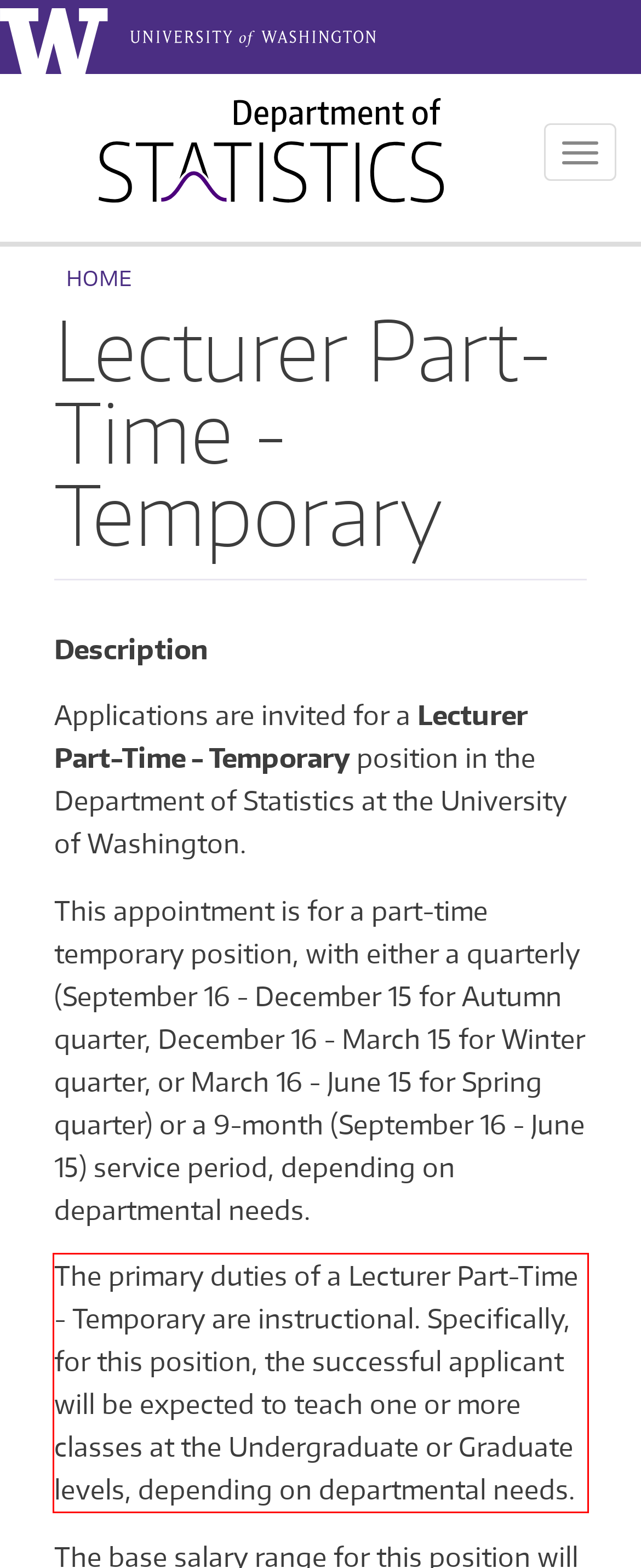Analyze the screenshot of a webpage where a red rectangle is bounding a UI element. Extract and generate the text content within this red bounding box.

The primary duties of a Lecturer Part-Time - Temporary are instructional. Specifically, for this position, the successful applicant will be expected to teach one or more classes at the Undergraduate or Graduate levels, depending on departmental needs.